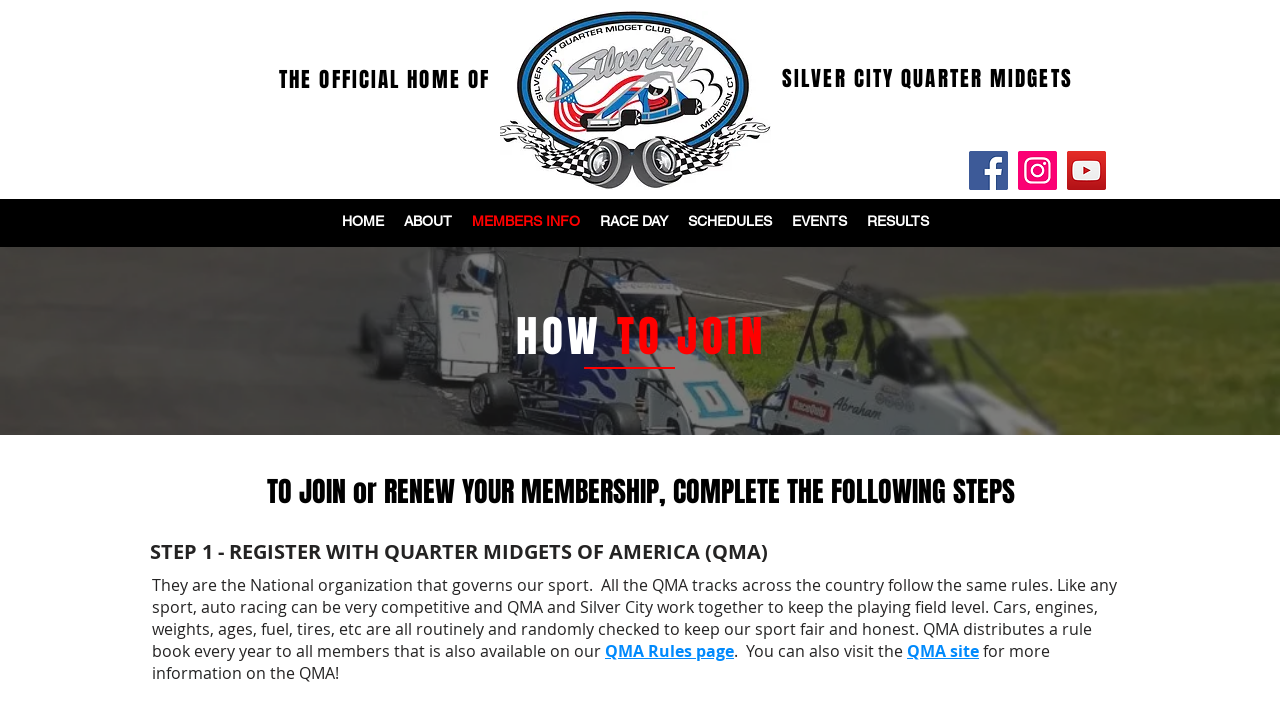Locate and generate the text content of the webpage's heading.

HOW TO JOIN